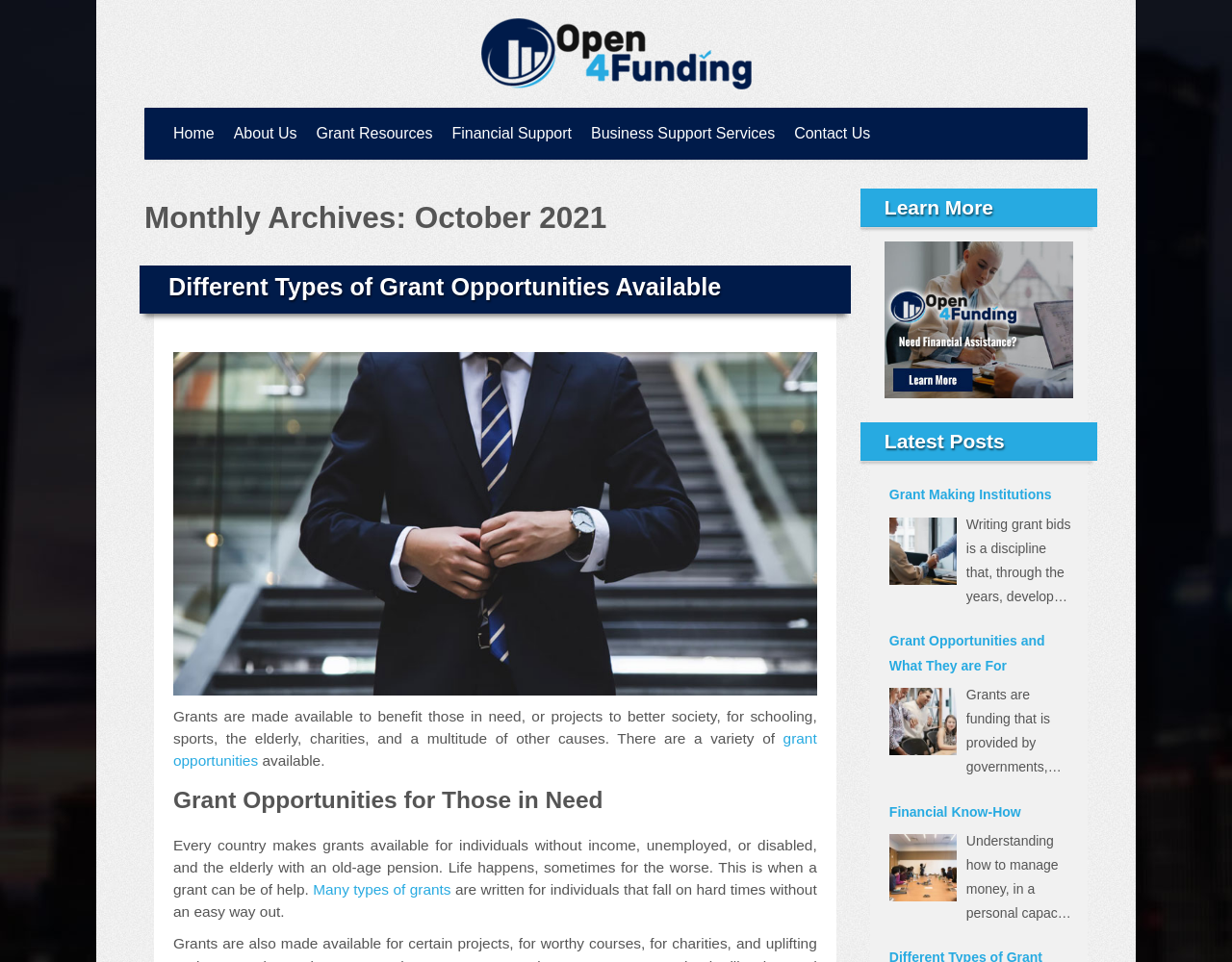Bounding box coordinates are specified in the format (top-left x, top-left y, bottom-right x, bottom-right y). All values are floating point numbers bounded between 0 and 1. Please provide the bounding box coordinate of the region this sentence describes: aria-label="TikTok"

None